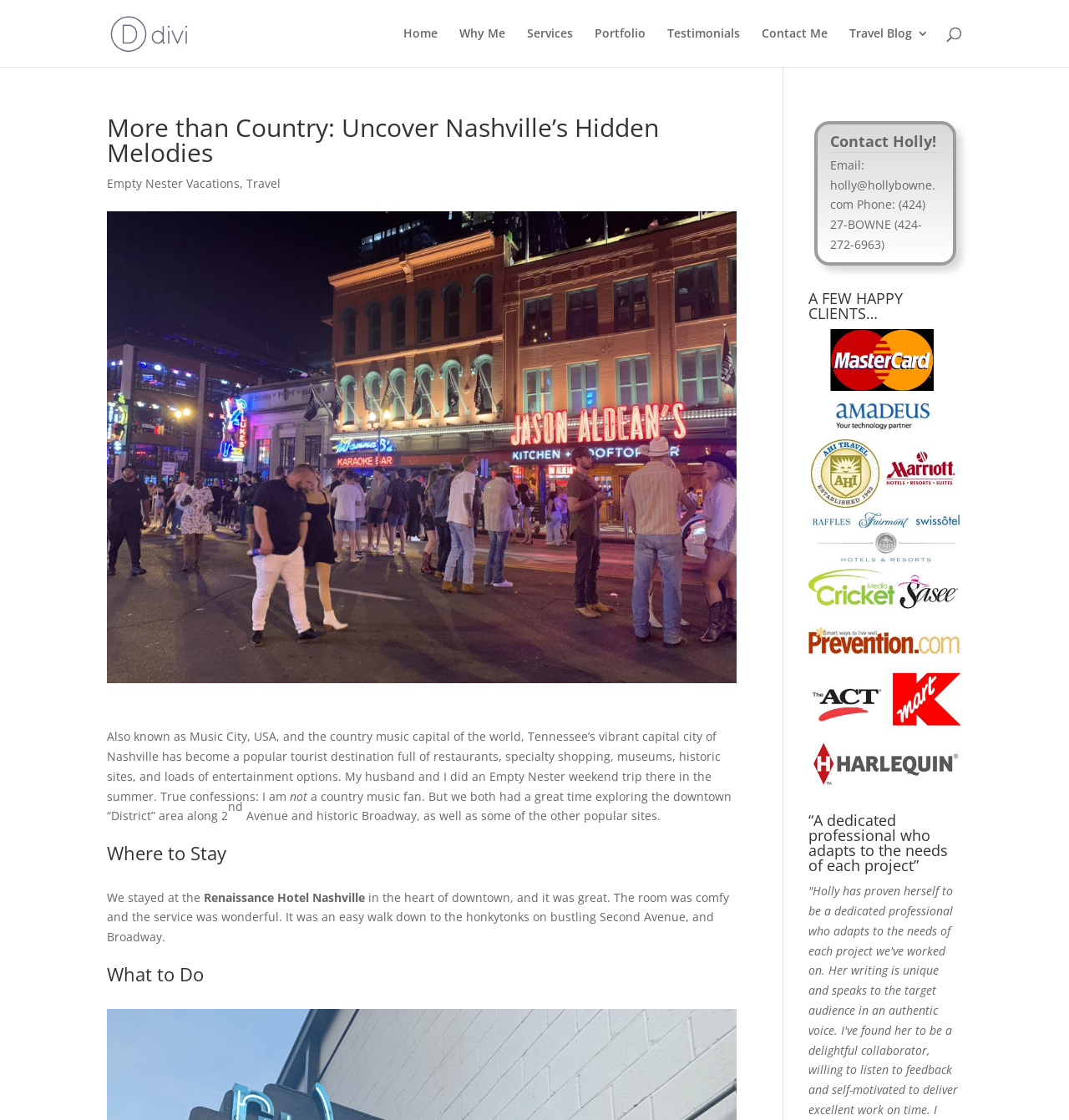Identify the main heading from the webpage and provide its text content.

More than Country: Uncover Nashville’s Hidden Melodies